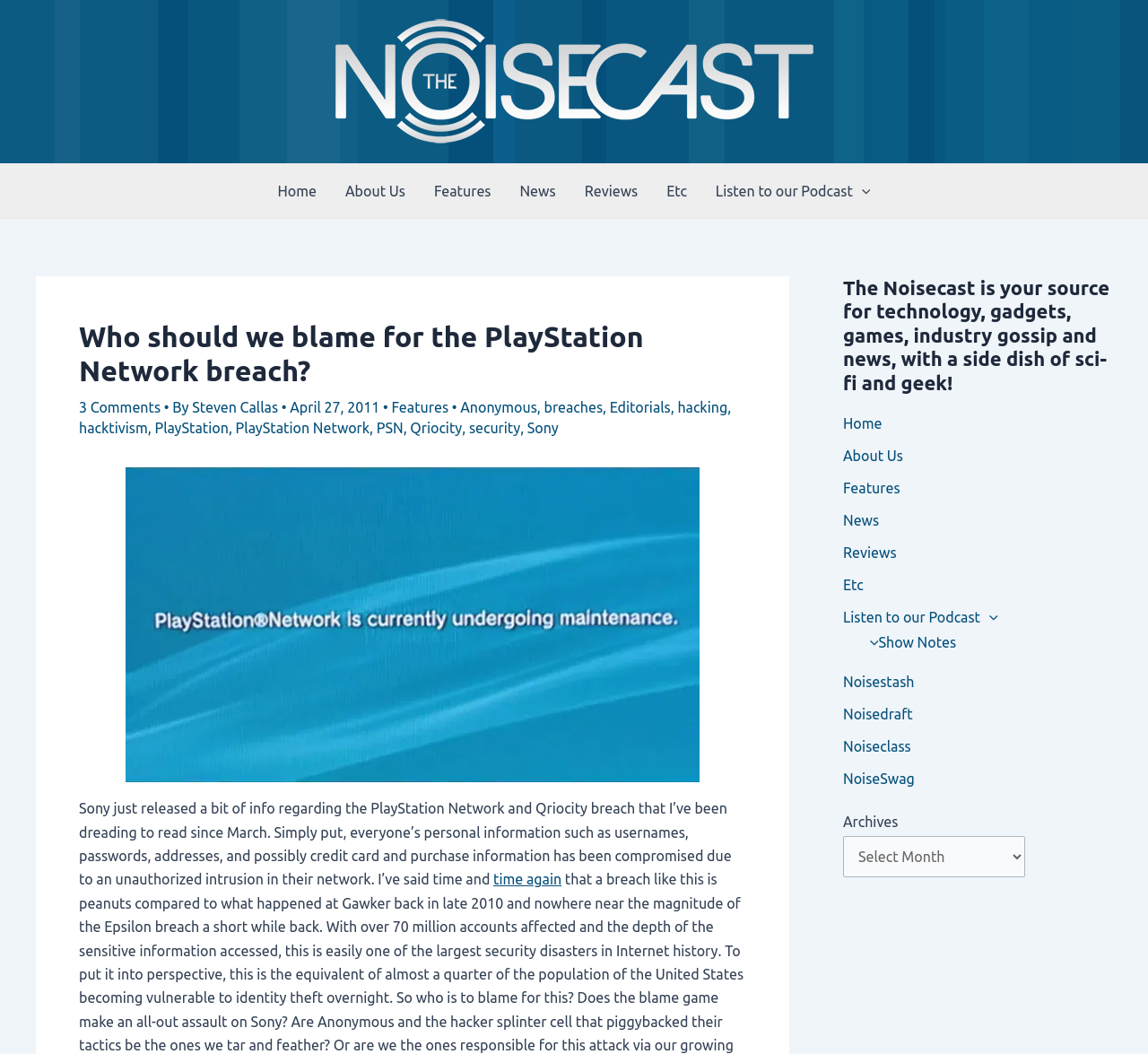Extract the bounding box for the UI element that matches this description: "Sleep Study Order Form".

None